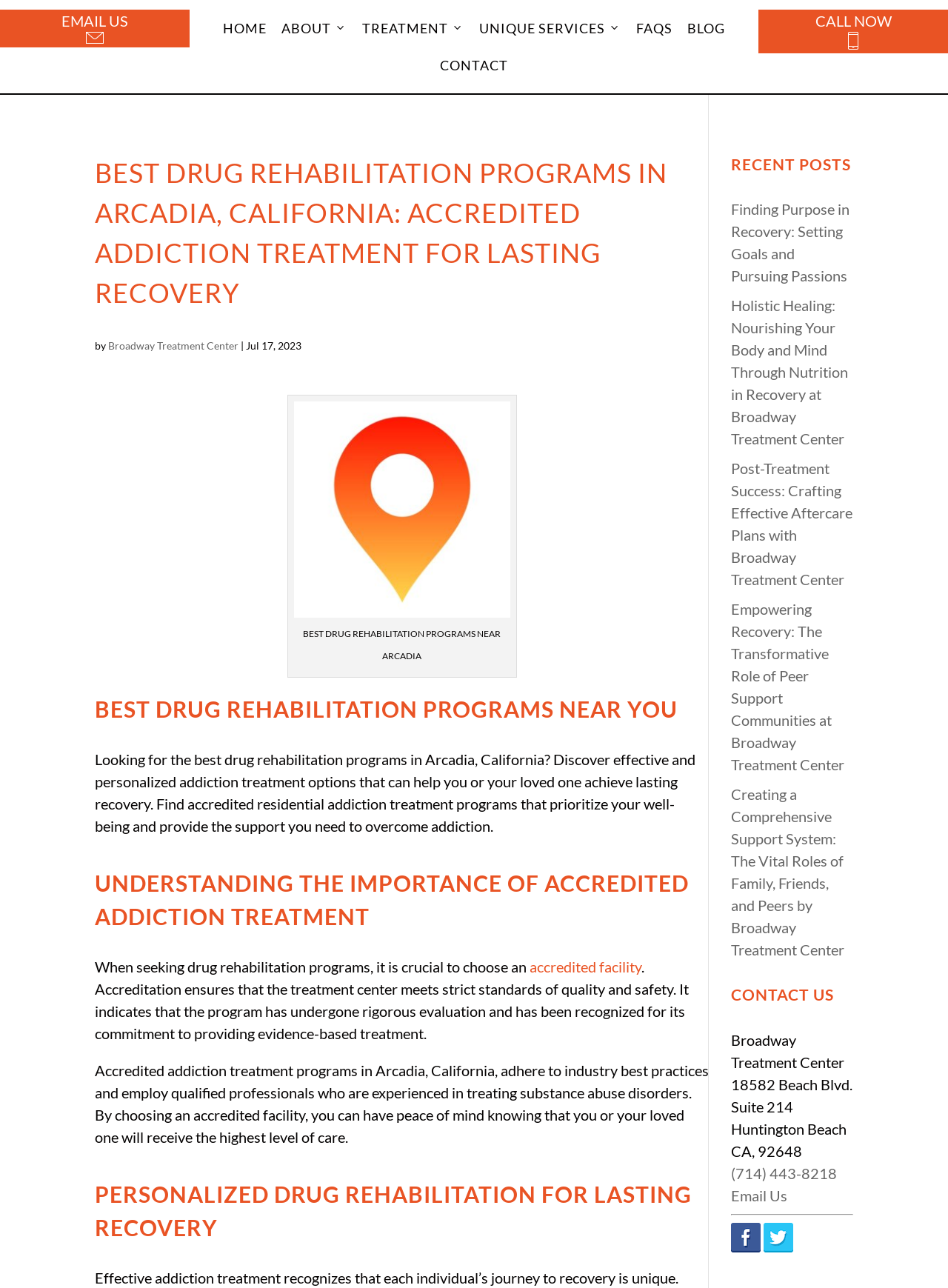Determine the bounding box coordinates of the clickable element to achieve the following action: 'Call Broadway Treatment Center now'. Provide the coordinates as four float values between 0 and 1, formatted as [left, top, right, bottom].

[0.8, 0.009, 1.0, 0.041]